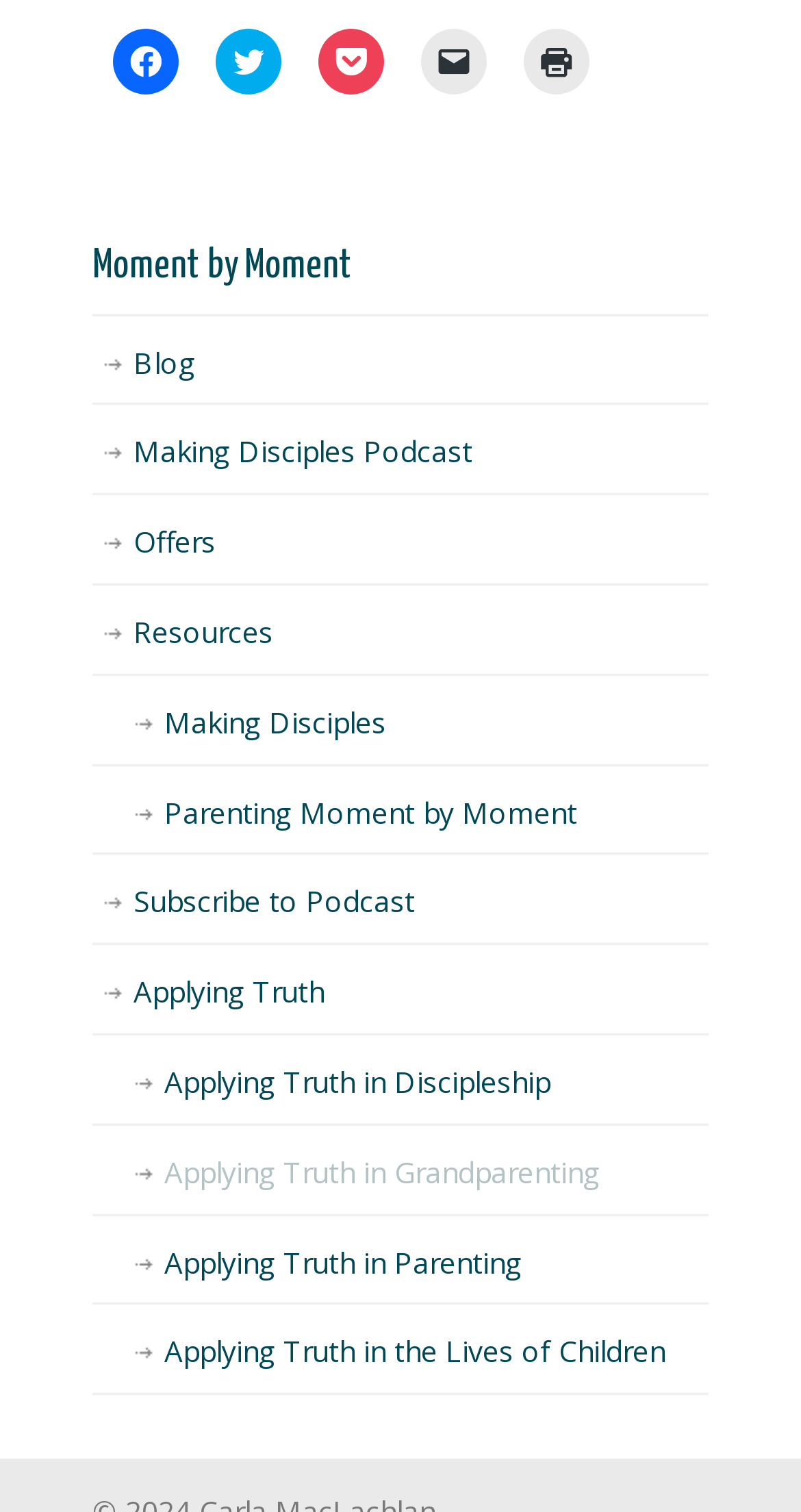Find the bounding box coordinates for the area that should be clicked to accomplish the instruction: "Subscribe to Podcast".

[0.115, 0.567, 0.885, 0.627]